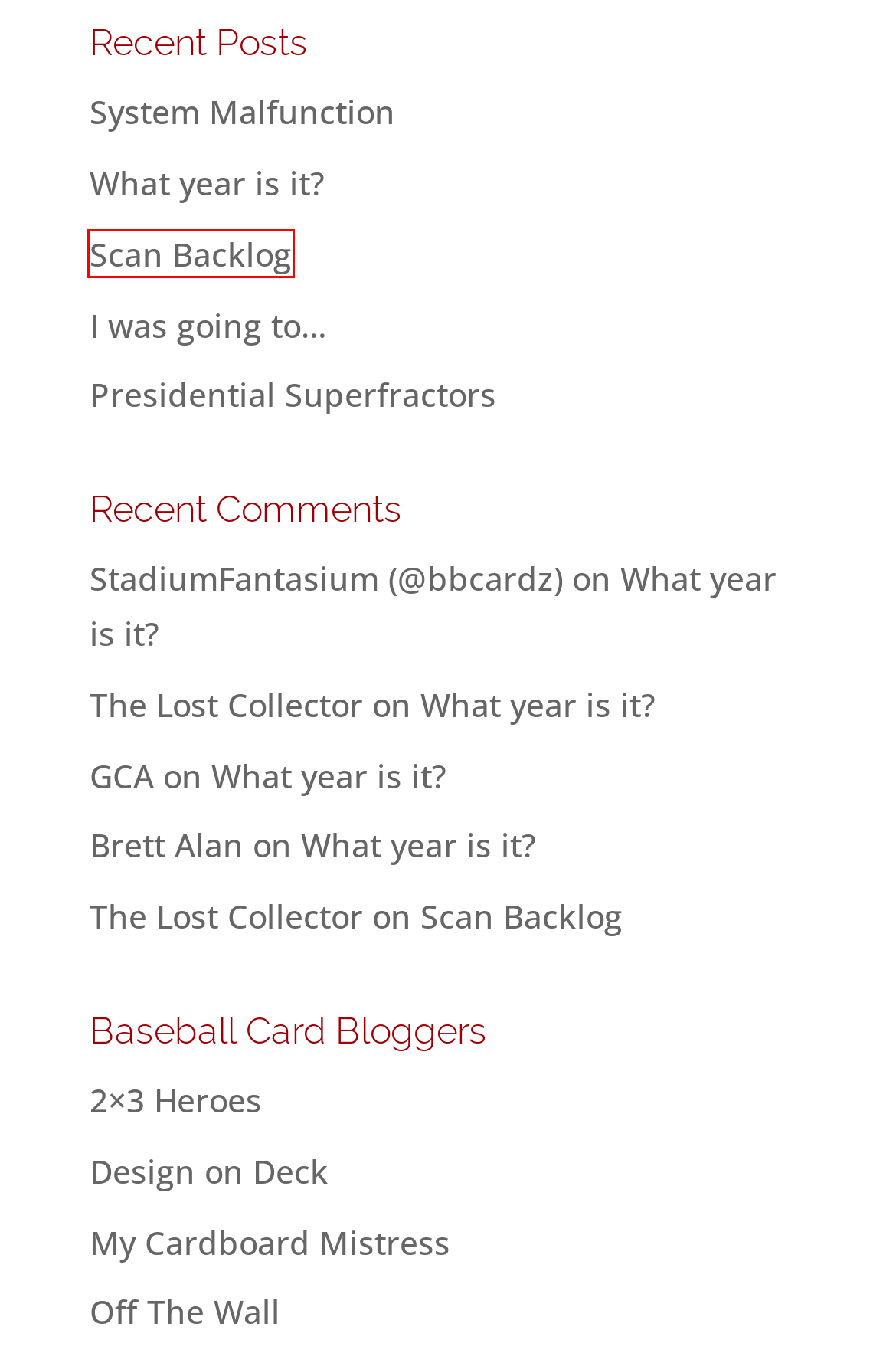Analyze the webpage screenshot with a red bounding box highlighting a UI element. Select the description that best matches the new webpage after clicking the highlighted element. Here are the options:
A. Presidential Superfractors | DocHoloday.com
B. Stadium Fantasium – …Where Life's a Pitch
C. OFF THE WALL – |  a vintage baseball card blog  |
D. 2 by 3 Heroes
E. I was going to… | DocHoloday.com
F. What year is it? | DocHoloday.com
G. Scan Backlog | DocHoloday.com
H. System Malfunction | DocHoloday.com

G